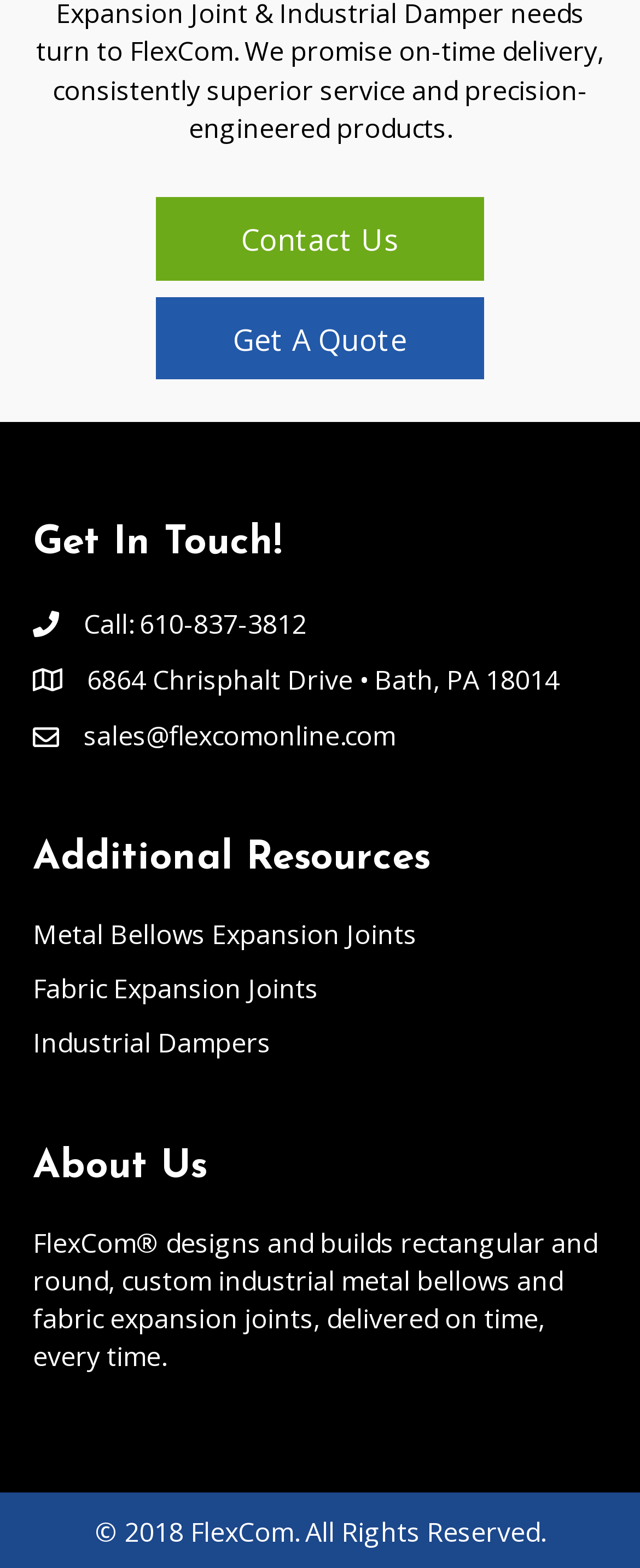Show the bounding box coordinates for the element that needs to be clicked to execute the following instruction: "Send an email to 'sales@flexcomonline.com'". Provide the coordinates in the form of four float numbers between 0 and 1, i.e., [left, top, right, bottom].

[0.131, 0.458, 0.618, 0.481]